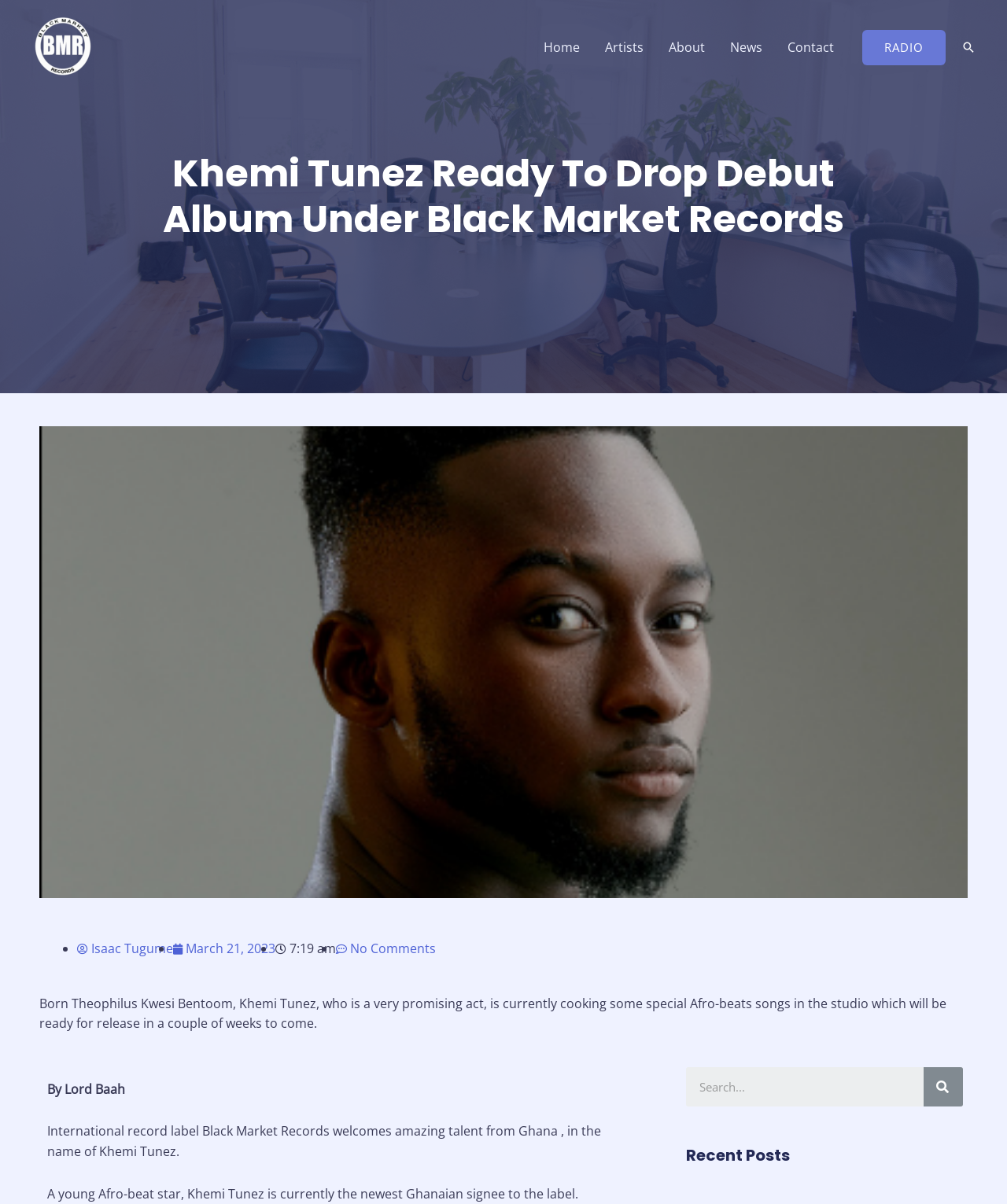Identify and provide the text of the main header on the webpage.

Khemi Tunez Ready To Drop Debut Album Under Black Market Records